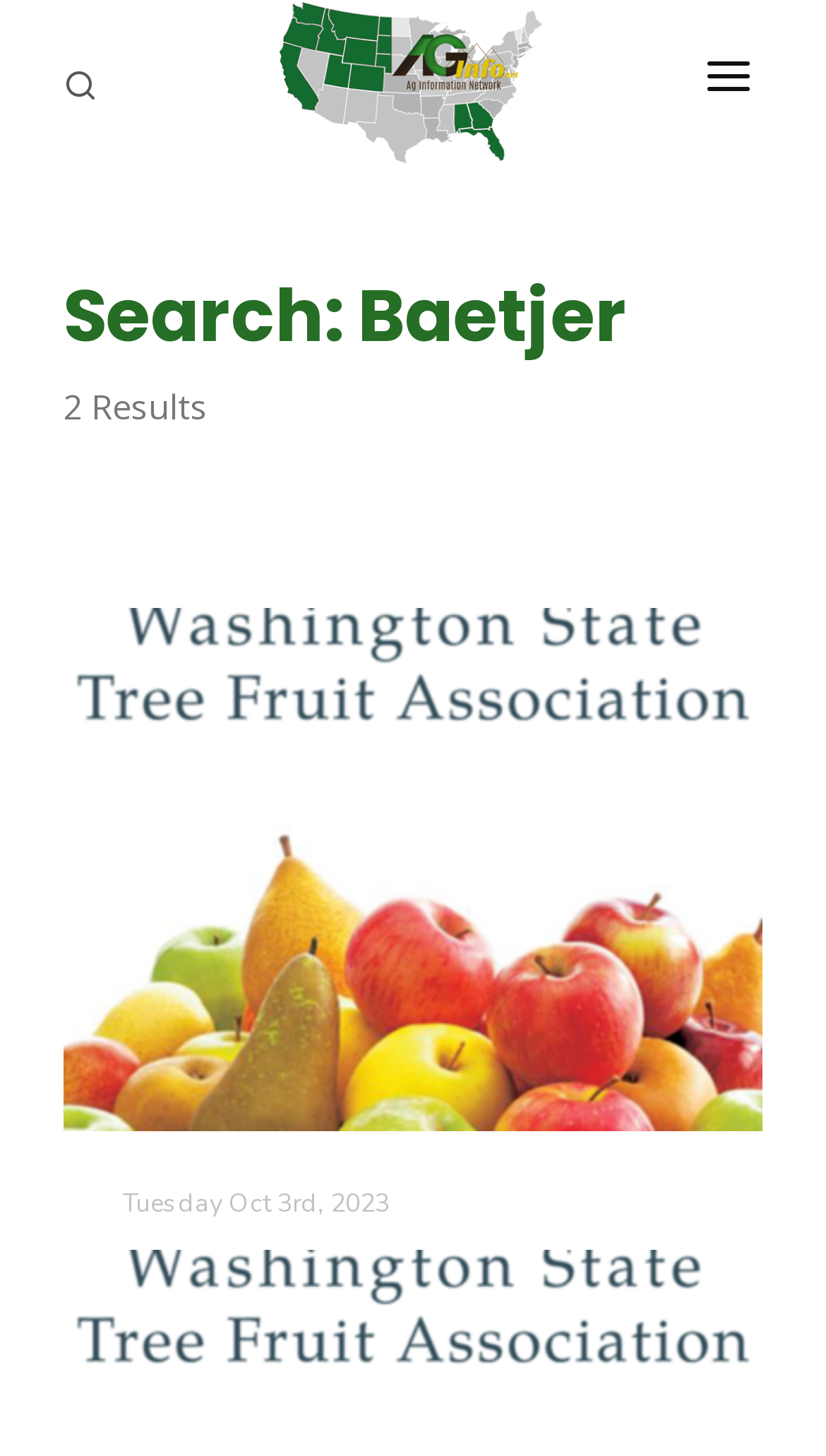Specify the bounding box coordinates of the area to click in order to execute this command: 'Search for something'. The coordinates should consist of four float numbers ranging from 0 to 1, and should be formatted as [left, top, right, bottom].

[0.182, 0.435, 0.818, 0.501]